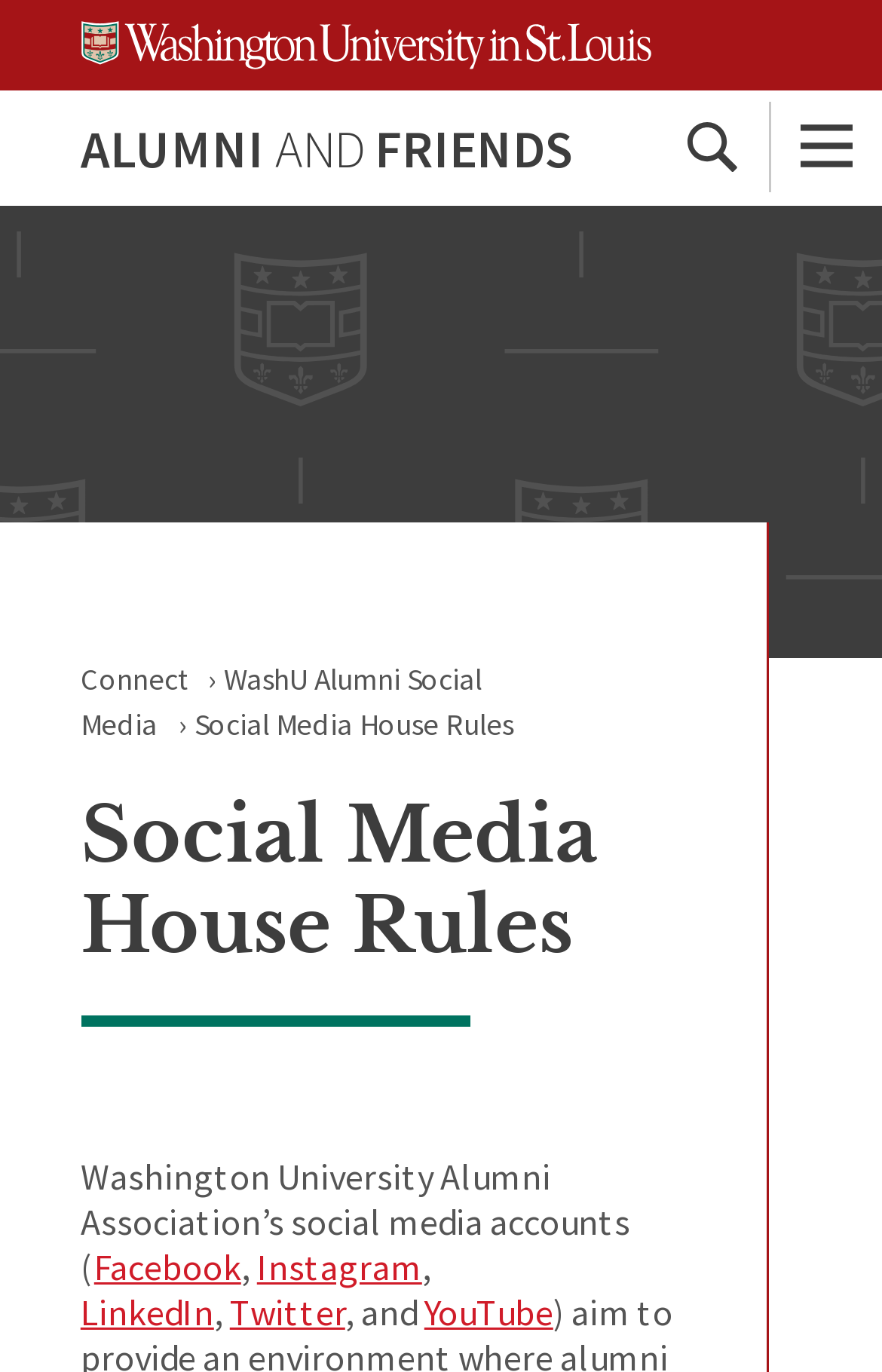Determine the bounding box coordinates of the region to click in order to accomplish the following instruction: "Search for something". Provide the coordinates as four float numbers between 0 and 1, specifically [left, top, right, bottom].

[0.744, 0.065, 0.872, 0.148]